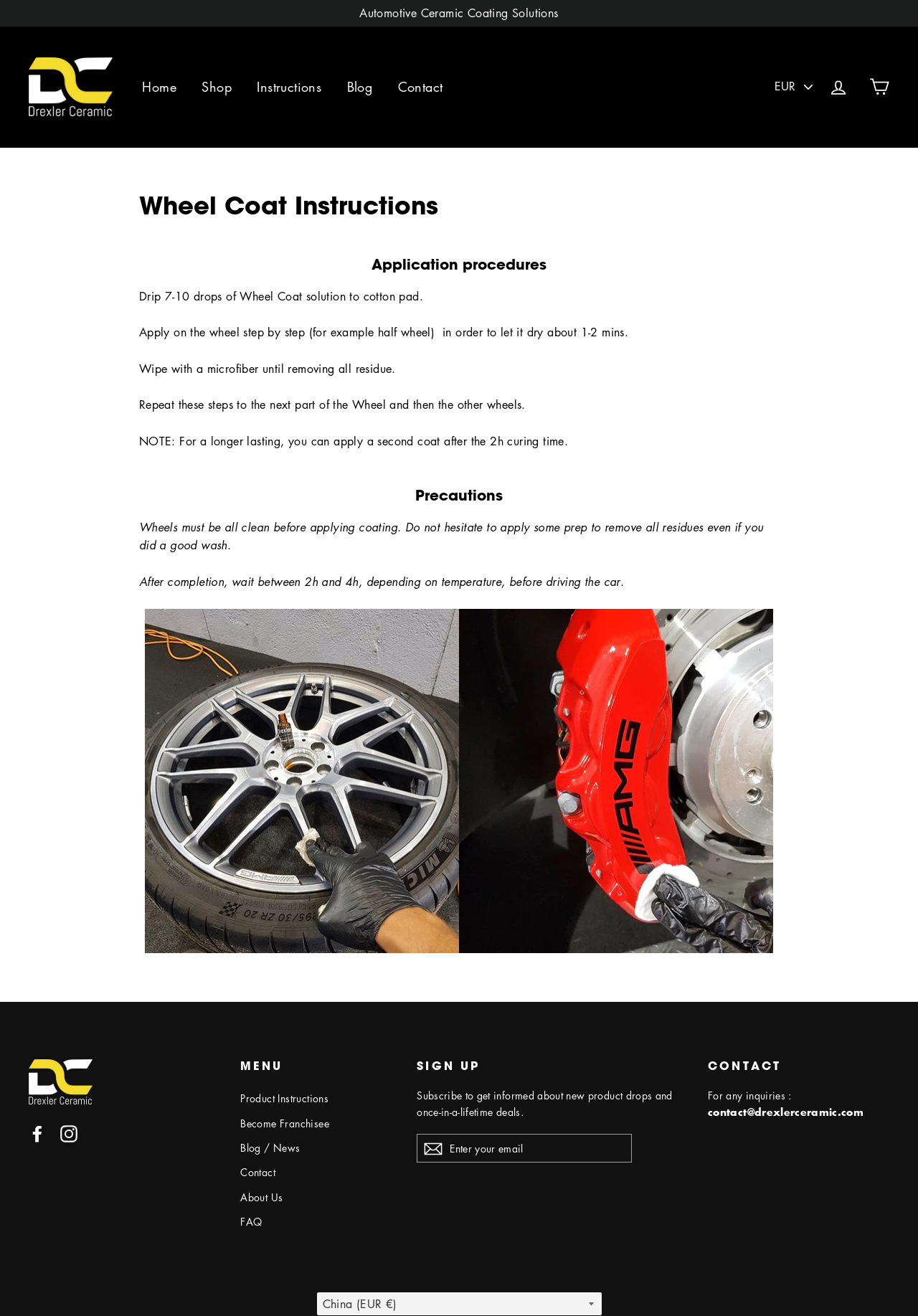Illustrate the webpage with a detailed description.

This webpage is dedicated to providing instructions on how to apply Wheel Coat solution to a car's wheels. At the top of the page, there is a navigation menu with links to the home page, shop, instructions, blog, and contact page. Below the navigation menu, there is a heading that reads "Wheel Coat Instructions" followed by a series of step-by-step instructions on how to apply the solution.

The instructions are divided into two sections: "Application procedures" and "Precautions". The "Application procedures" section provides detailed steps on how to apply the solution, including the amount of solution to use, how to apply it, and how long to wait before driving the car. The "Precautions" section provides important safety information, such as ensuring the wheels are clean before applying the coating and waiting a certain amount of time before driving.

On the right side of the page, there are two images of car wheels with ceramic coating. Below the instructions, there is a footer section with links to the company's social media pages, a menu with links to various pages, and a section to sign up for a newsletter.

At the very bottom of the page, there is a section with contact information, including an email address and a link to the company's website. There is also a dropdown menu to select a country or region.